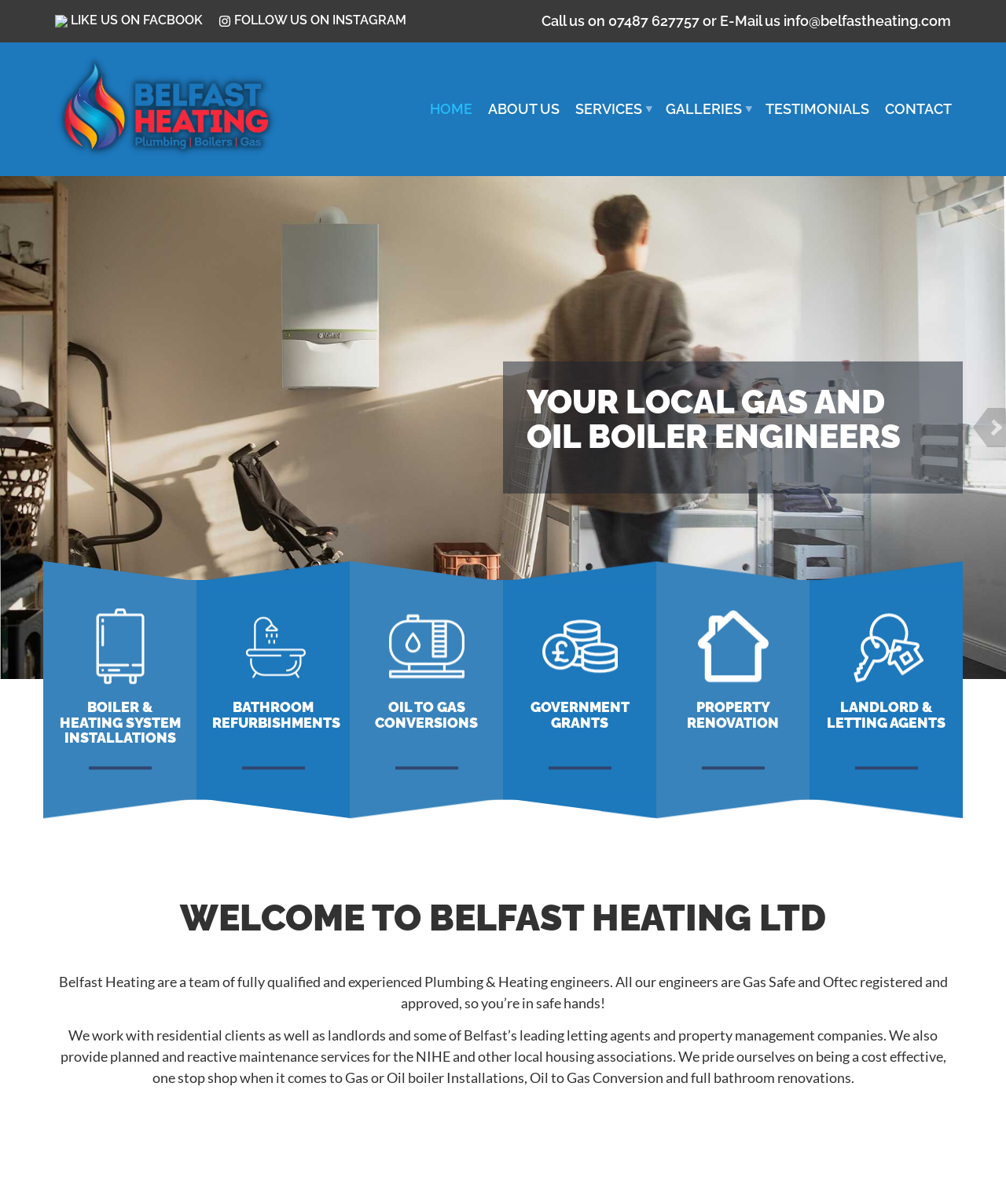What is the company's name?
Refer to the image and answer the question using a single word or phrase.

Belfast Heating Ltd